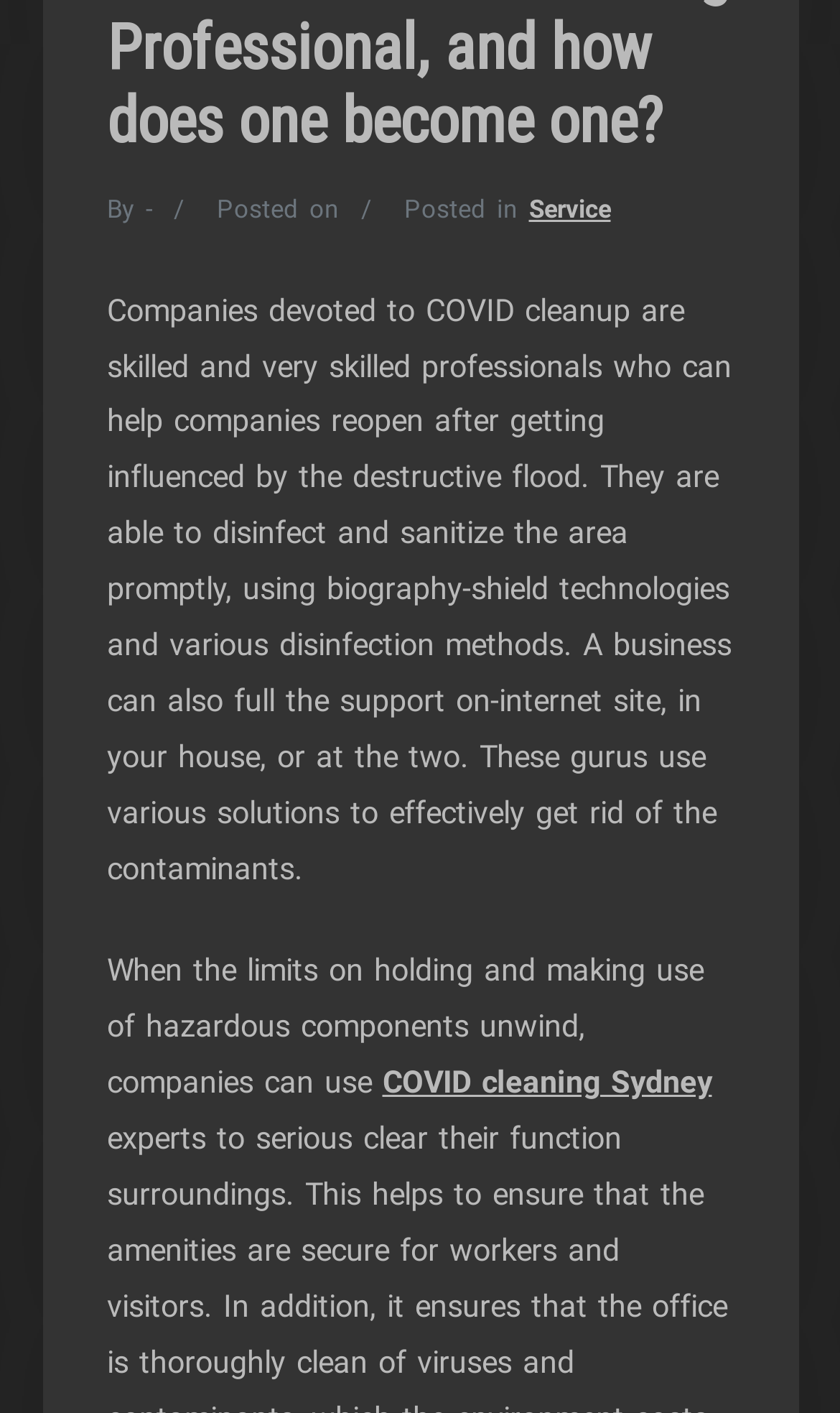What type of professionals are mentioned in the article?
Use the image to give a comprehensive and detailed response to the question.

The article mentions 'Companies devoted to COVID cleanup are skilled and very skilled professionals...' which indicates that the professionals being referred to are skilled in COVID cleanup services.